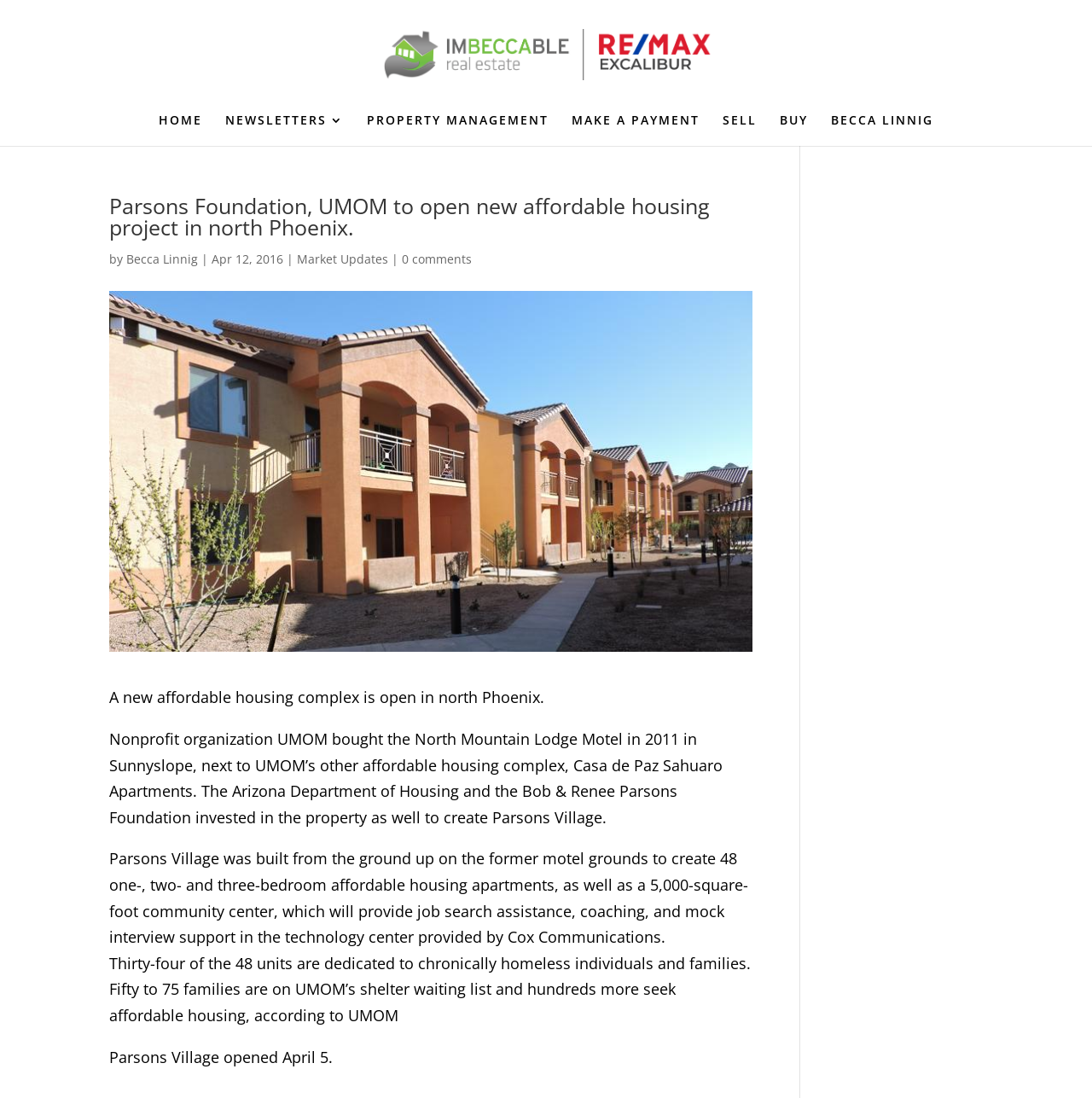Determine the main heading of the webpage and generate its text.

Parsons Foundation, UMOM to open new affordable housing project in north Phoenix.